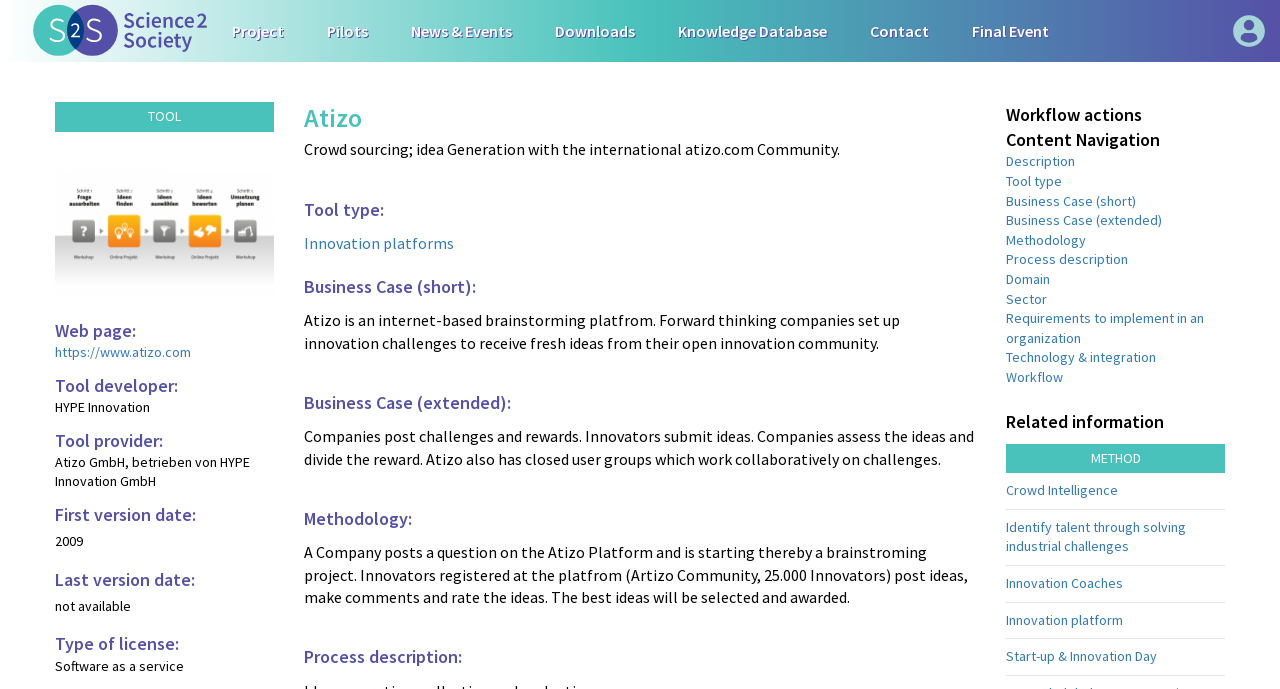Kindly determine the bounding box coordinates for the area that needs to be clicked to execute this instruction: "Call the phone number".

None